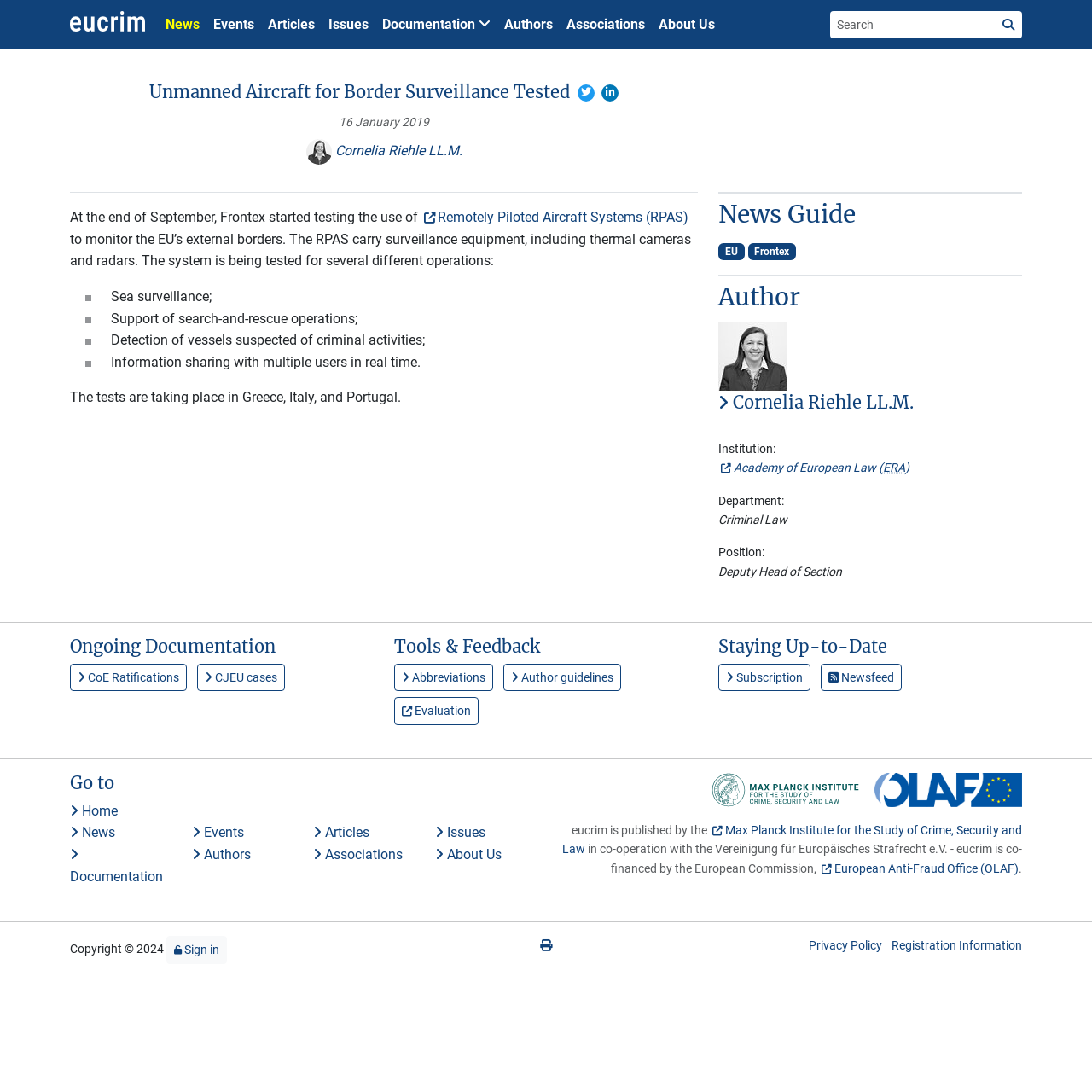Given the element description "parent_node: Cornelia Riehle LL.M.", identify the bounding box of the corresponding UI element.

[0.658, 0.319, 0.727, 0.334]